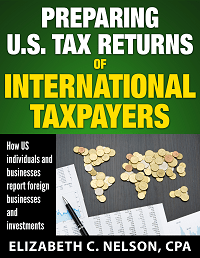Generate a detailed caption for the image.

The image features a book cover titled "Preparing U.S. Tax Returns of International Taxpayers." The bold text prominently announces the subject matter, emphasizing the focus on the complexities surrounding tax returns for those dealing with international finances. Below the title, the subtitle clarifies that the book provides guidance on how U.S. individuals and businesses report foreign businesses and investments. 

The cover design includes a visually engaging background with a map and coins, symbolizing global finance and accounting. At the bottom, the author's name, "Elizabeth C. Nelson, CPA," establishes credibility and expertise in the field. This book serves as a valuable resource for anyone navigating the intricate landscape of international taxation.